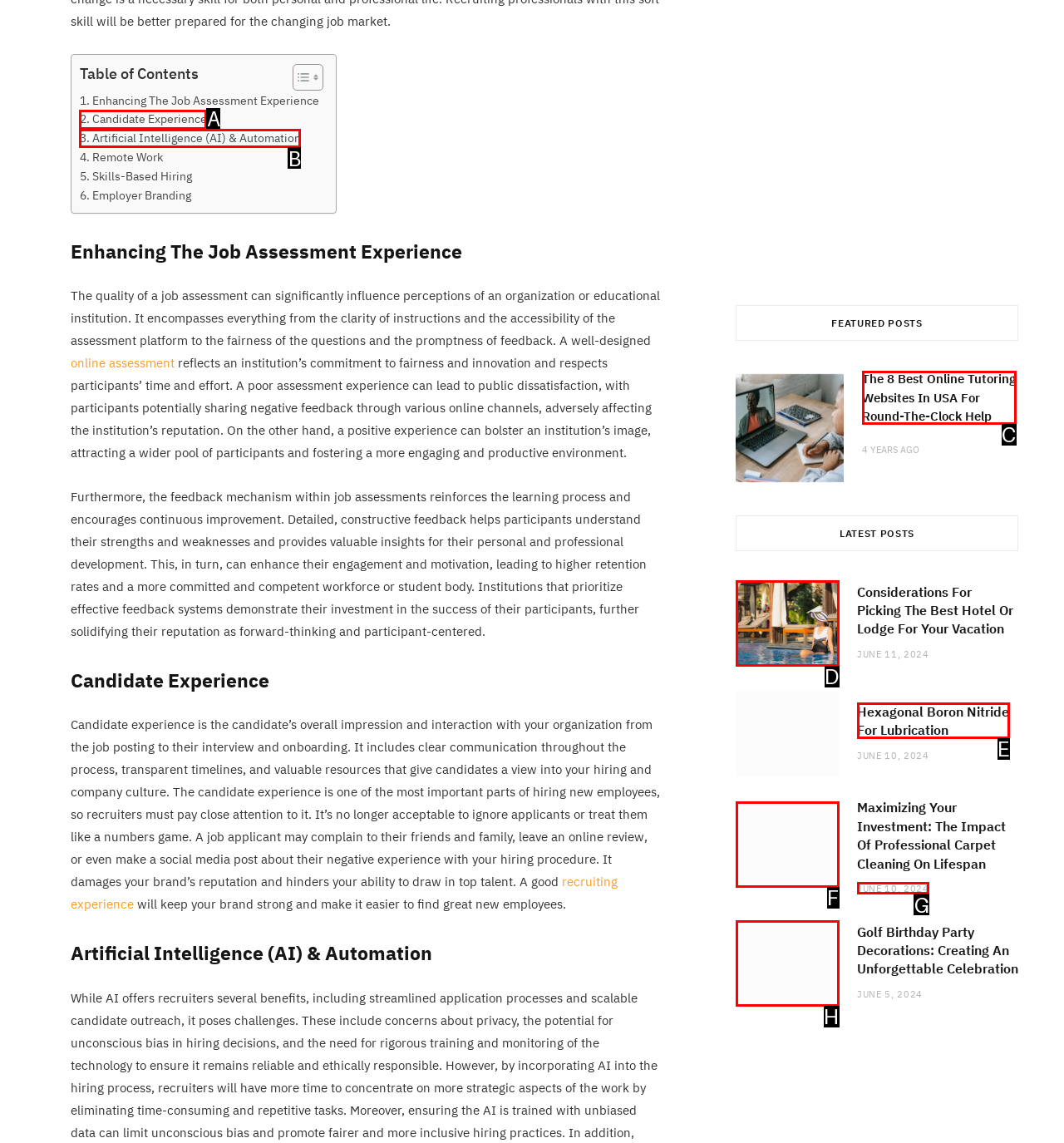Based on the description: Hexagonal Boron Nitride For Lubrication, identify the matching HTML element. Reply with the letter of the correct option directly.

E